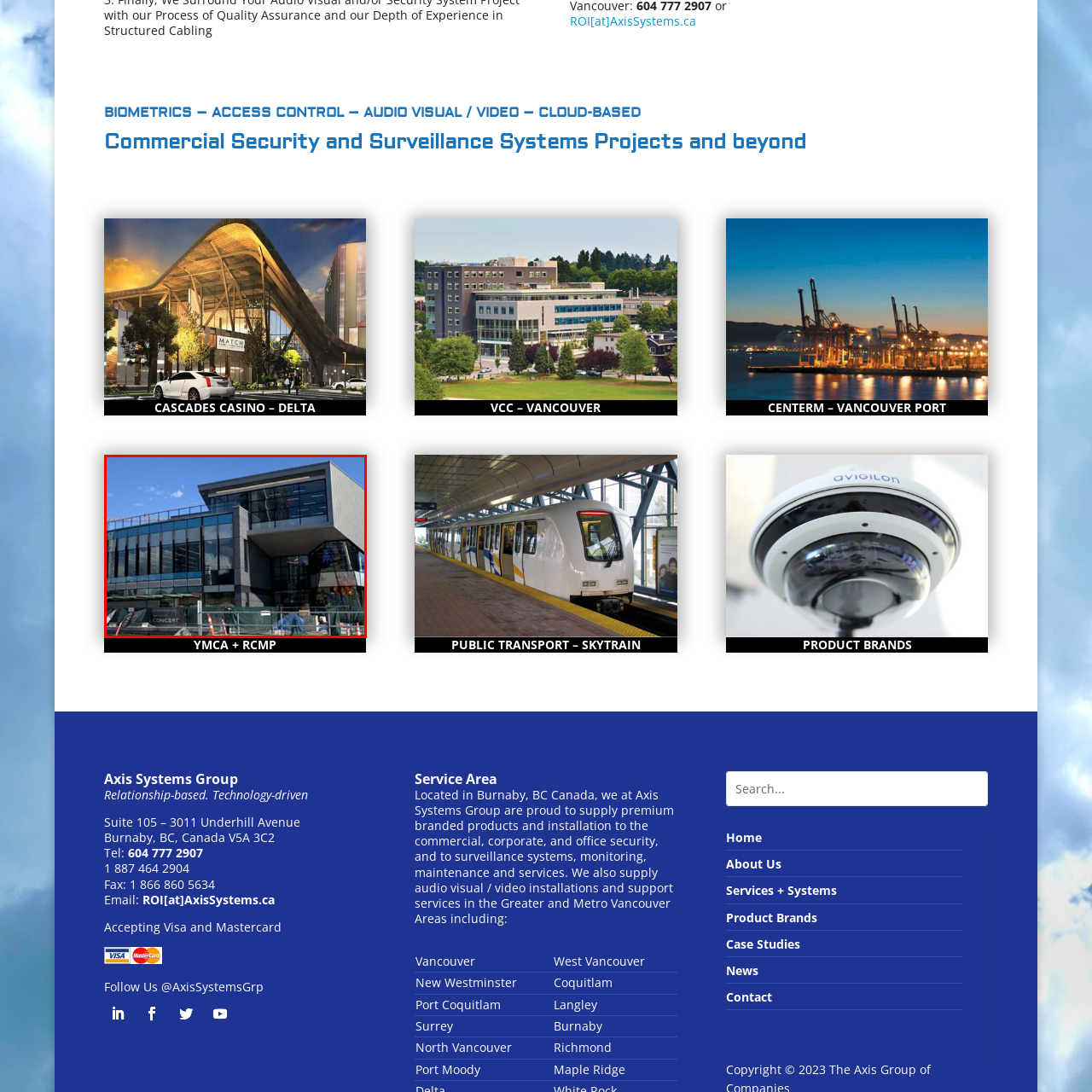Refer to the image marked by the red boundary and provide a single word or phrase in response to the question:
What organization is associated with the building?

YMCA